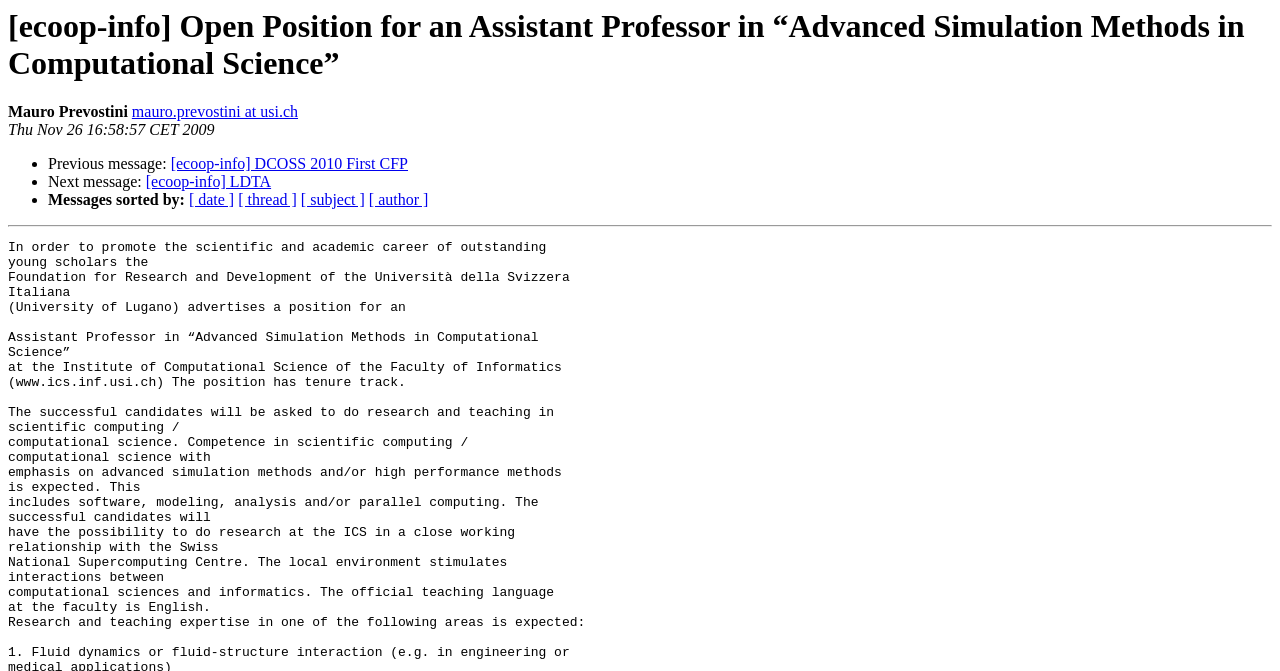Please provide the bounding box coordinates for the element that needs to be clicked to perform the following instruction: "View Mauro Prevostini's profile". The coordinates should be given as four float numbers between 0 and 1, i.e., [left, top, right, bottom].

[0.006, 0.154, 0.1, 0.179]